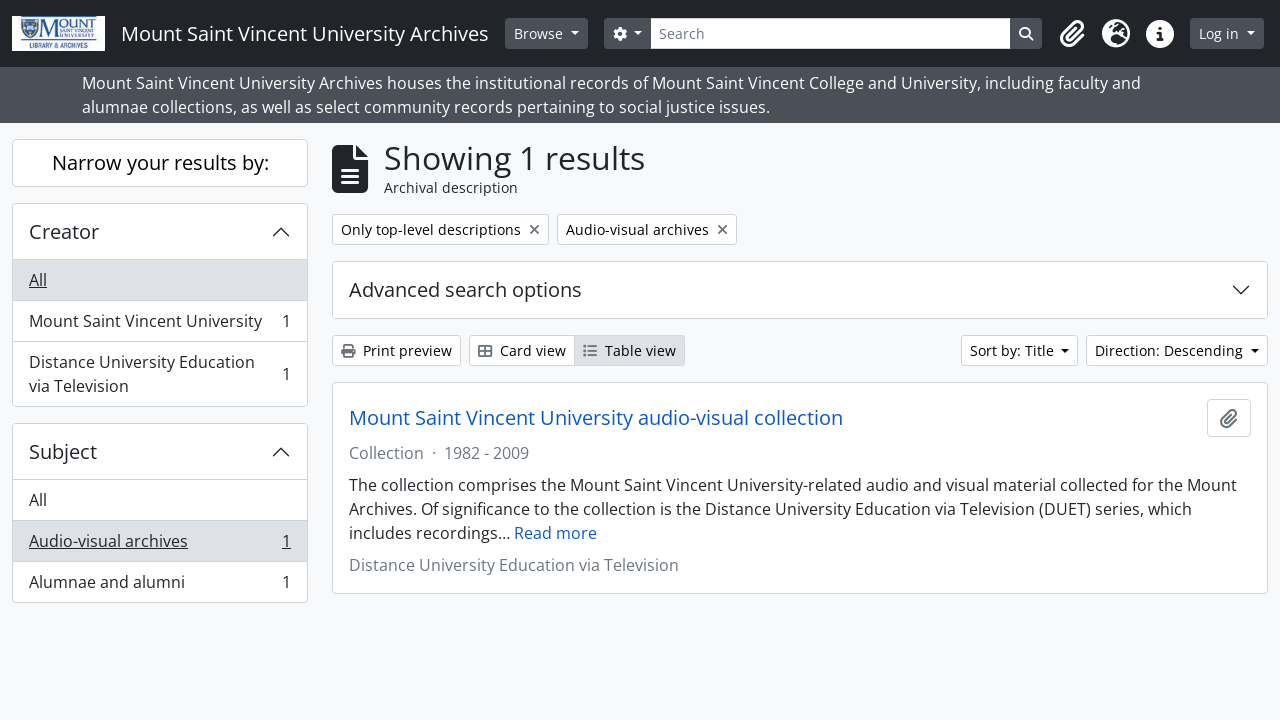Highlight the bounding box coordinates of the element that should be clicked to carry out the following instruction: "Browse information objects". The coordinates must be given as four float numbers ranging from 0 to 1, i.e., [left, top, right, bottom].

[0.395, 0.025, 0.459, 0.068]